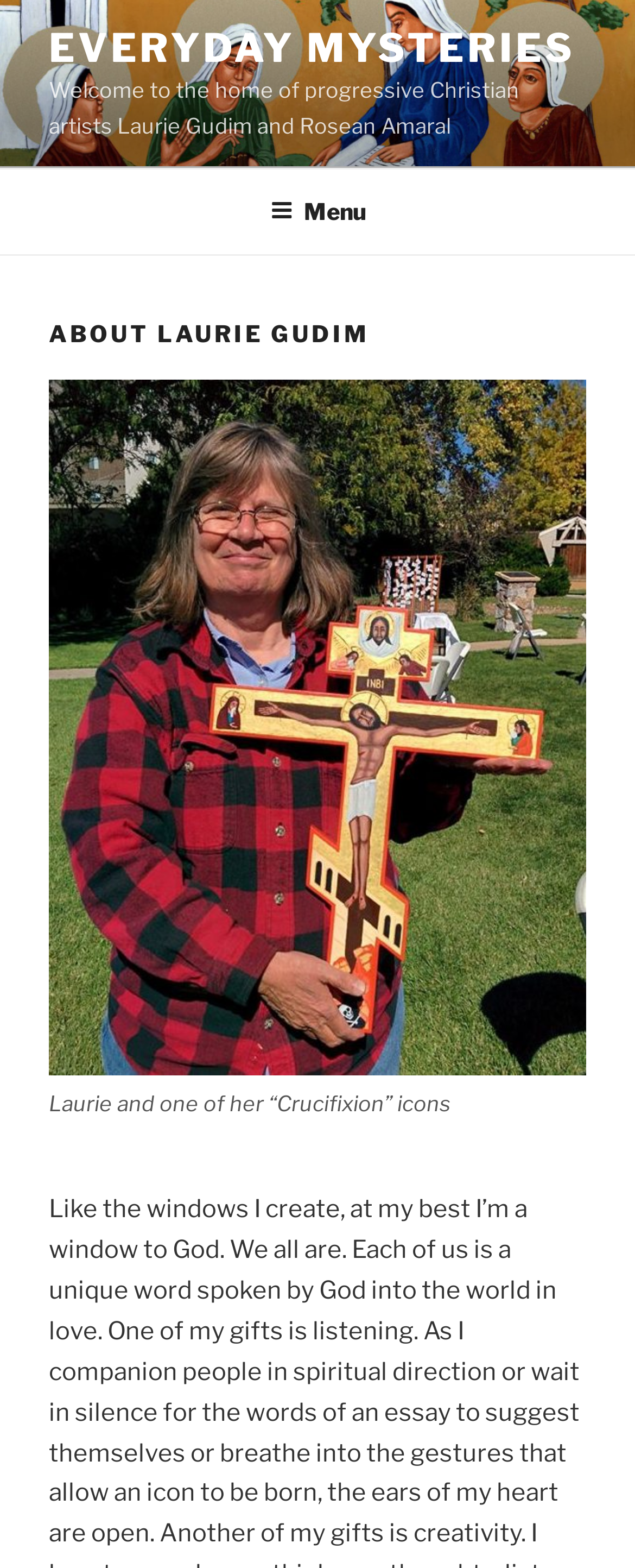Please give a succinct answer using a single word or phrase:
What is the theme of the website?

Christian art